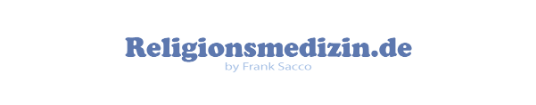Who is the author of the website?
Give a one-word or short-phrase answer derived from the screenshot.

Frank Sacco